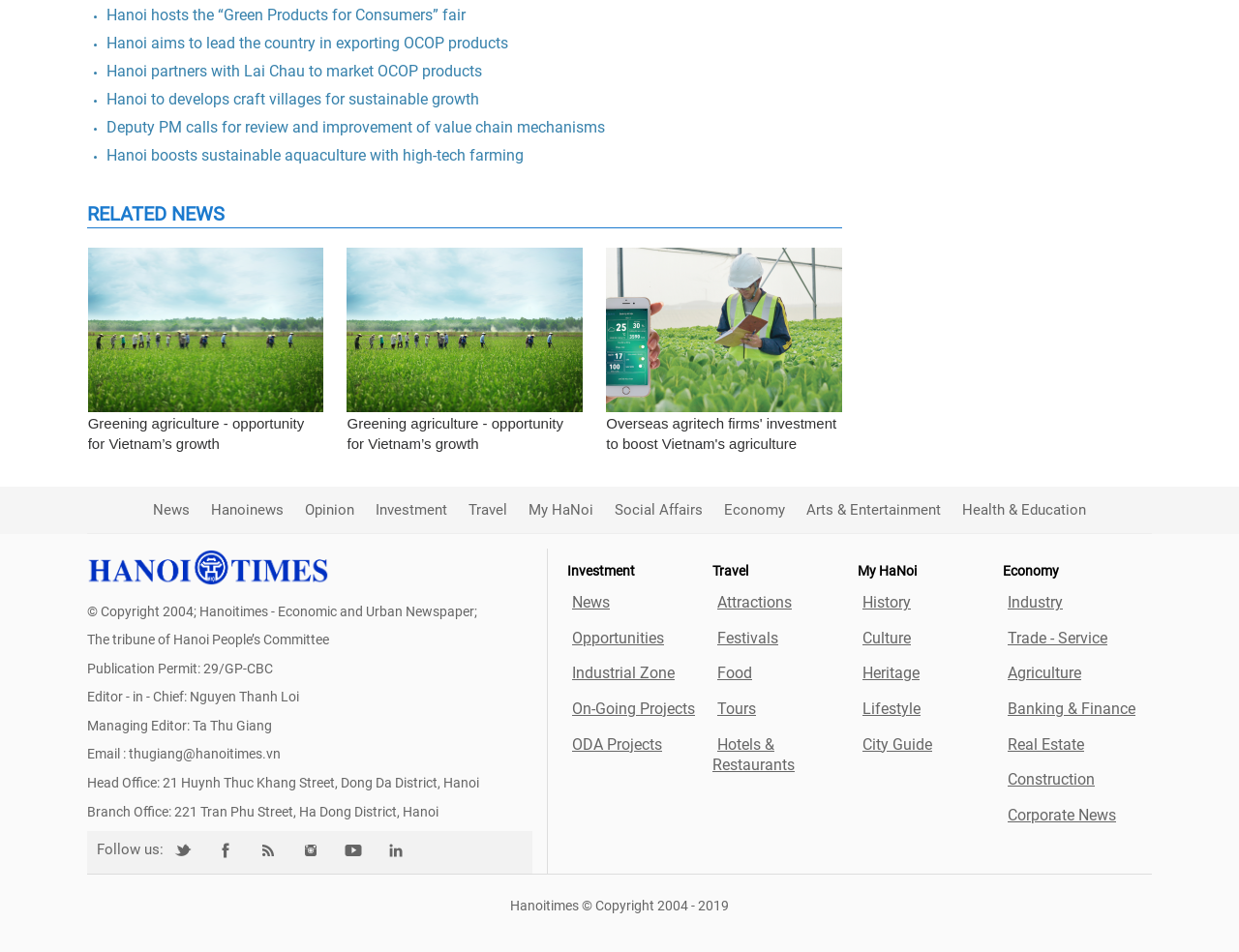Return the bounding box coordinates of the UI element that corresponds to this description: "On-going projects". The coordinates must be given as four float numbers in the range of 0 and 1, [left, top, right, bottom].

[0.458, 0.728, 0.561, 0.762]